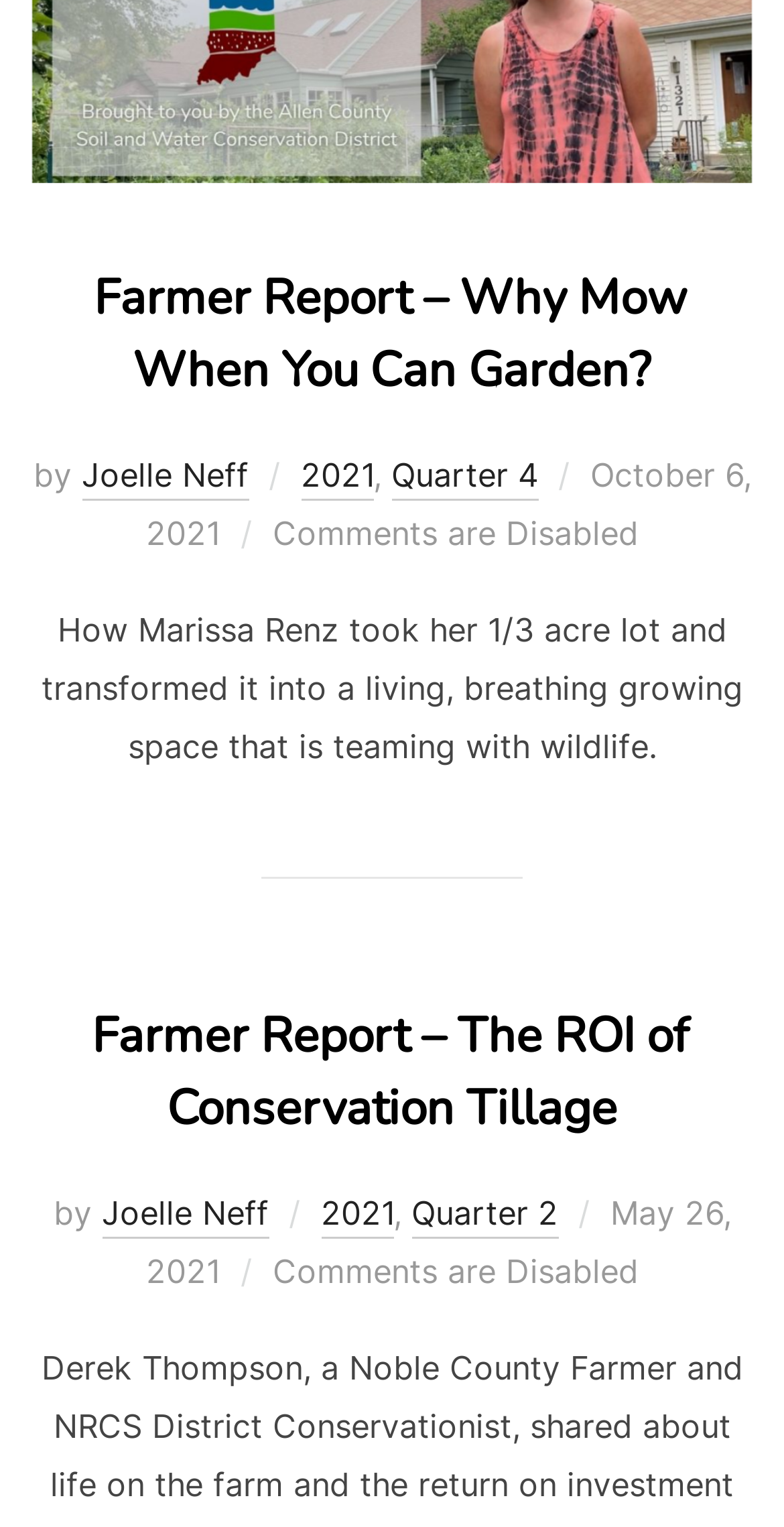Provide the bounding box coordinates for the specified HTML element described in this description: "Quarter 2". The coordinates should be four float numbers ranging from 0 to 1, in the format [left, top, right, bottom].

[0.524, 0.781, 0.712, 0.811]